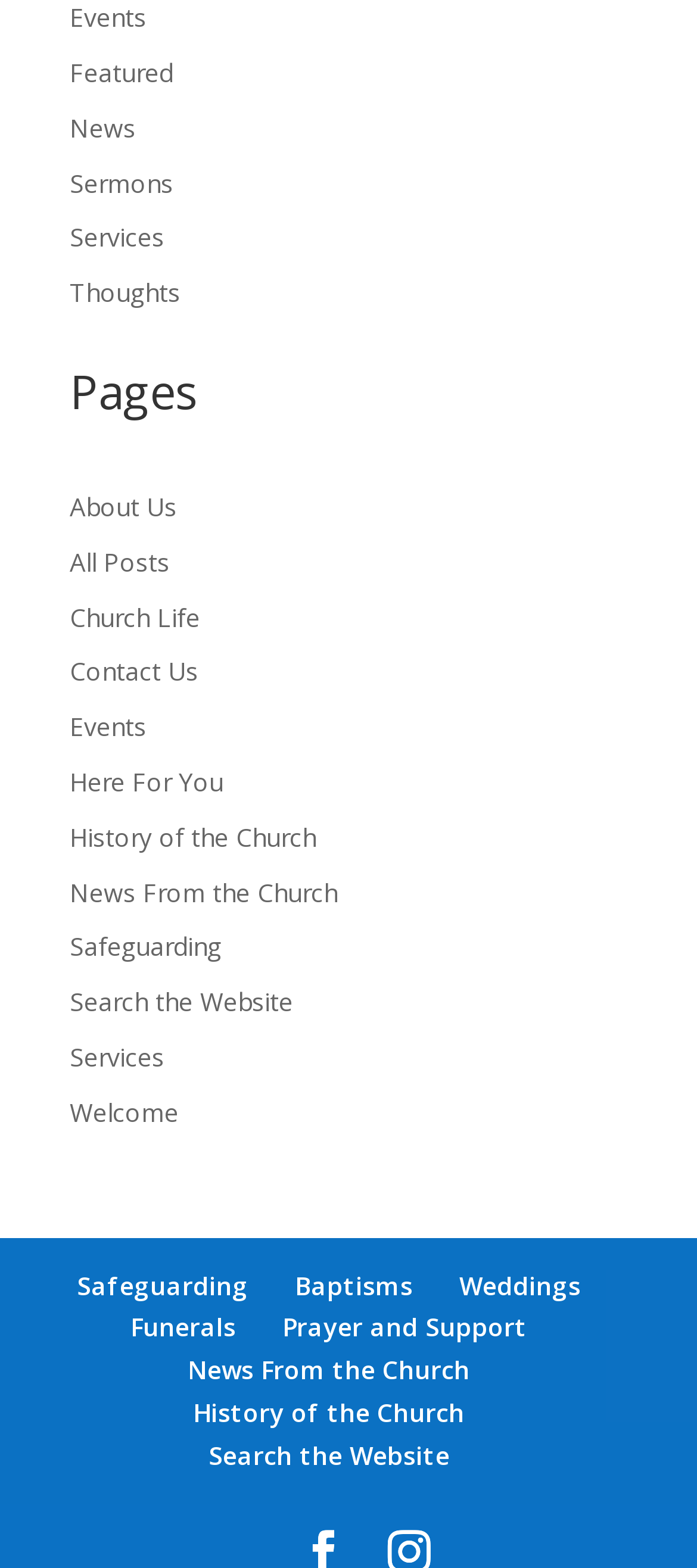Find the bounding box coordinates of the clickable region needed to perform the following instruction: "Explore Church Life". The coordinates should be provided as four float numbers between 0 and 1, i.e., [left, top, right, bottom].

[0.1, 0.382, 0.287, 0.404]